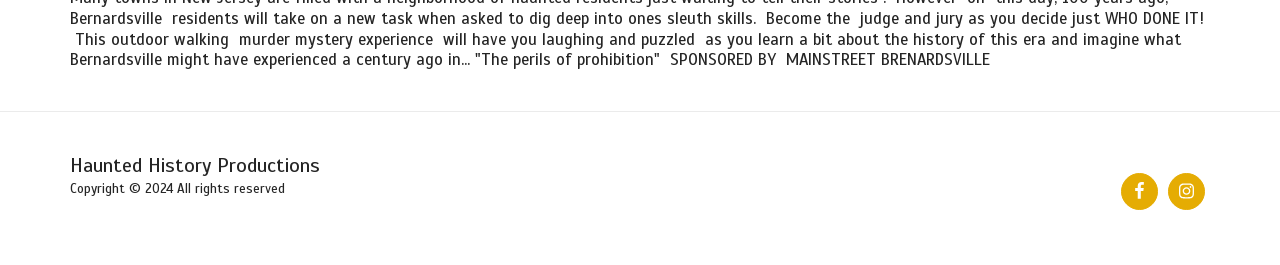Locate the UI element described by Email Rabbi Bennett and provide its bounding box coordinates. Use the format (top-left x, top-left y, bottom-right x, bottom-right y) with all values as floating point numbers between 0 and 1.

None